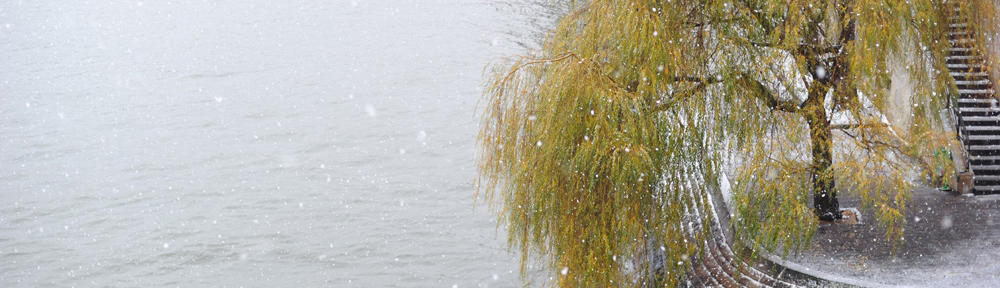Please give a short response to the question using one word or a phrase:
What is falling onto the water?

Snowflakes